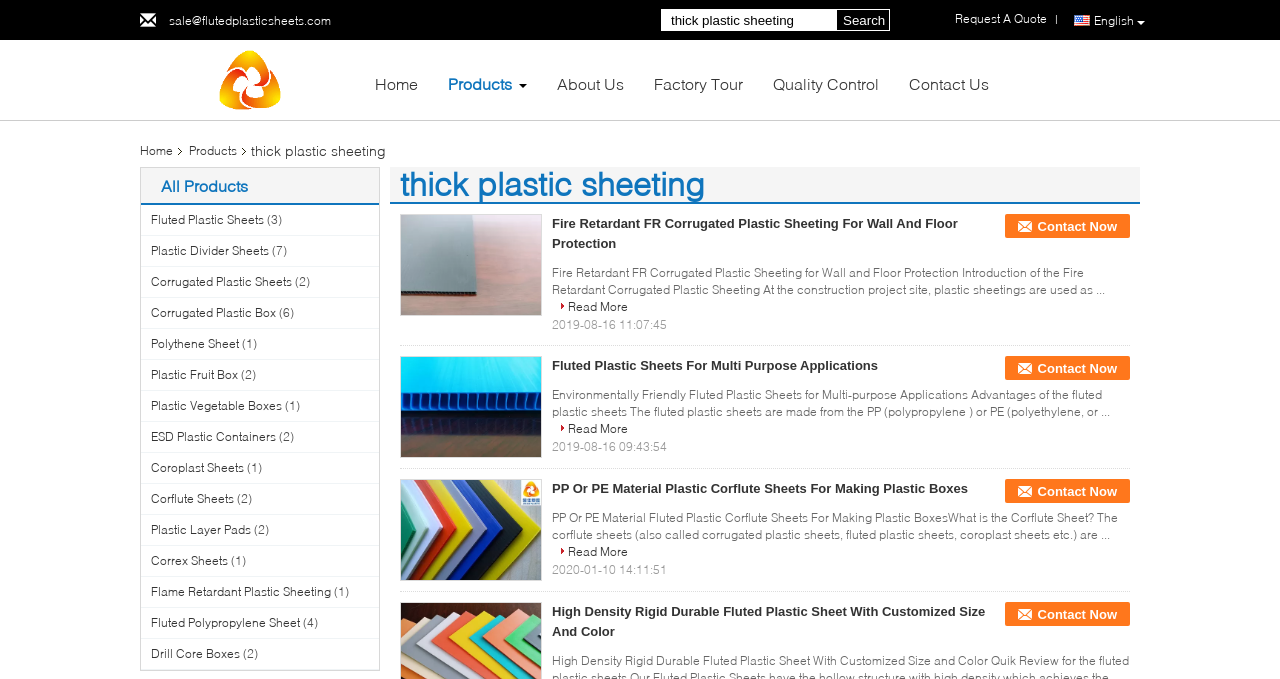Locate the bounding box coordinates of the item that should be clicked to fulfill the instruction: "learn about thick plastic sheeting".

[0.191, 0.209, 0.302, 0.234]